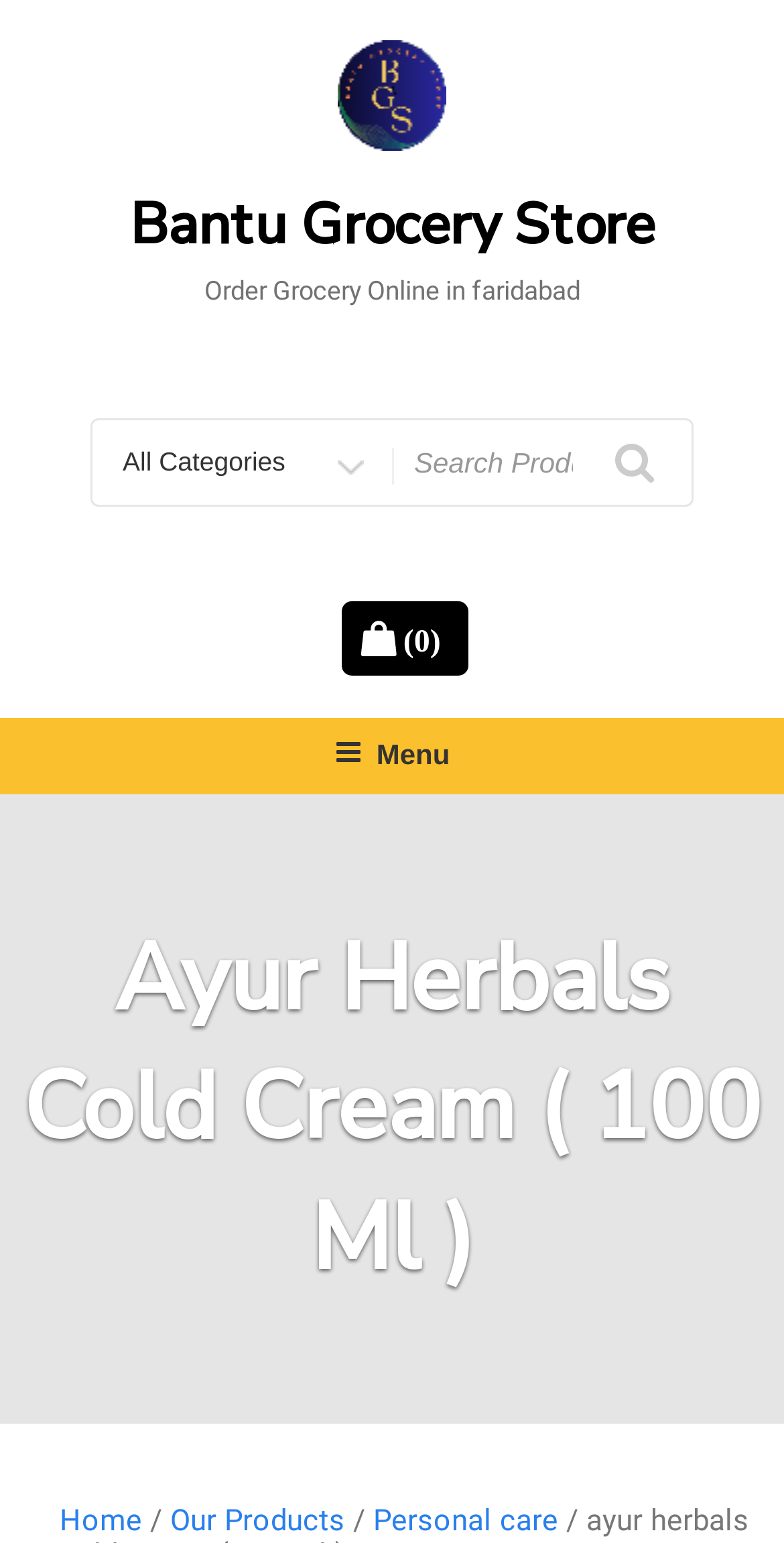Pinpoint the bounding box coordinates of the clickable element to carry out the following instruction: "View top menu."

[0.408, 0.466, 0.592, 0.512]